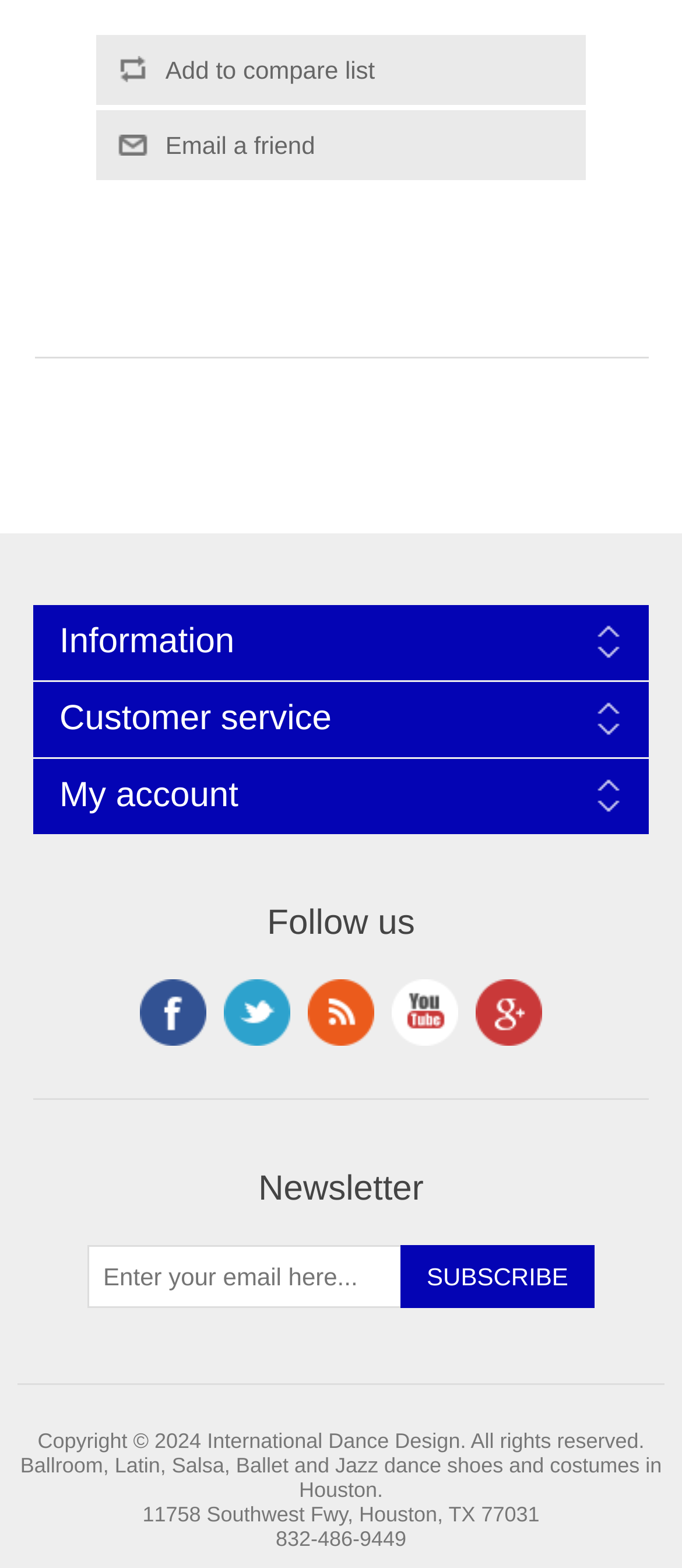What type of shoes are sold here?
Examine the image and give a concise answer in one word or a short phrase.

Dance shoes